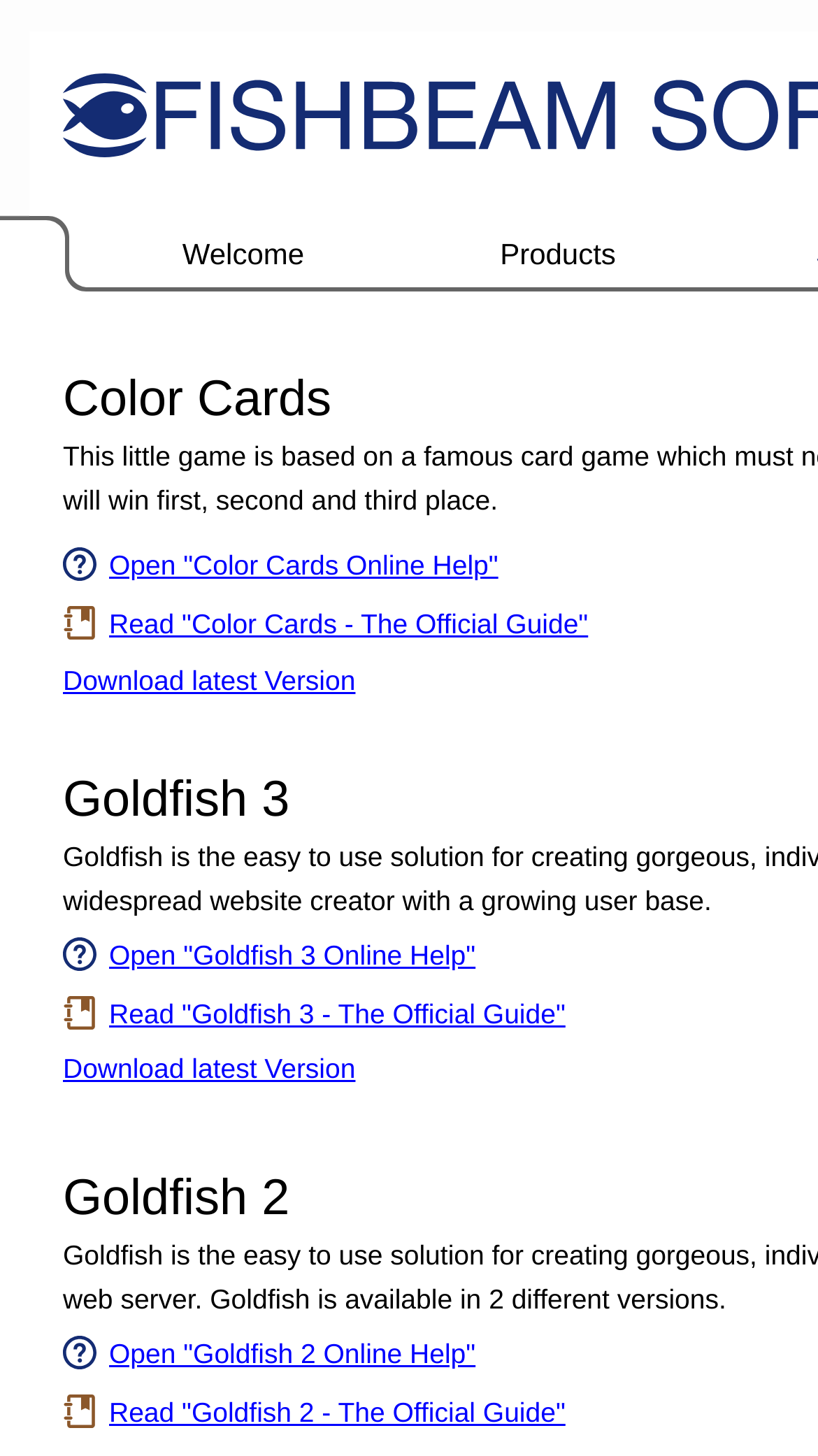Give the bounding box coordinates for the element described by: "Download latest Version".

[0.077, 0.723, 0.435, 0.745]